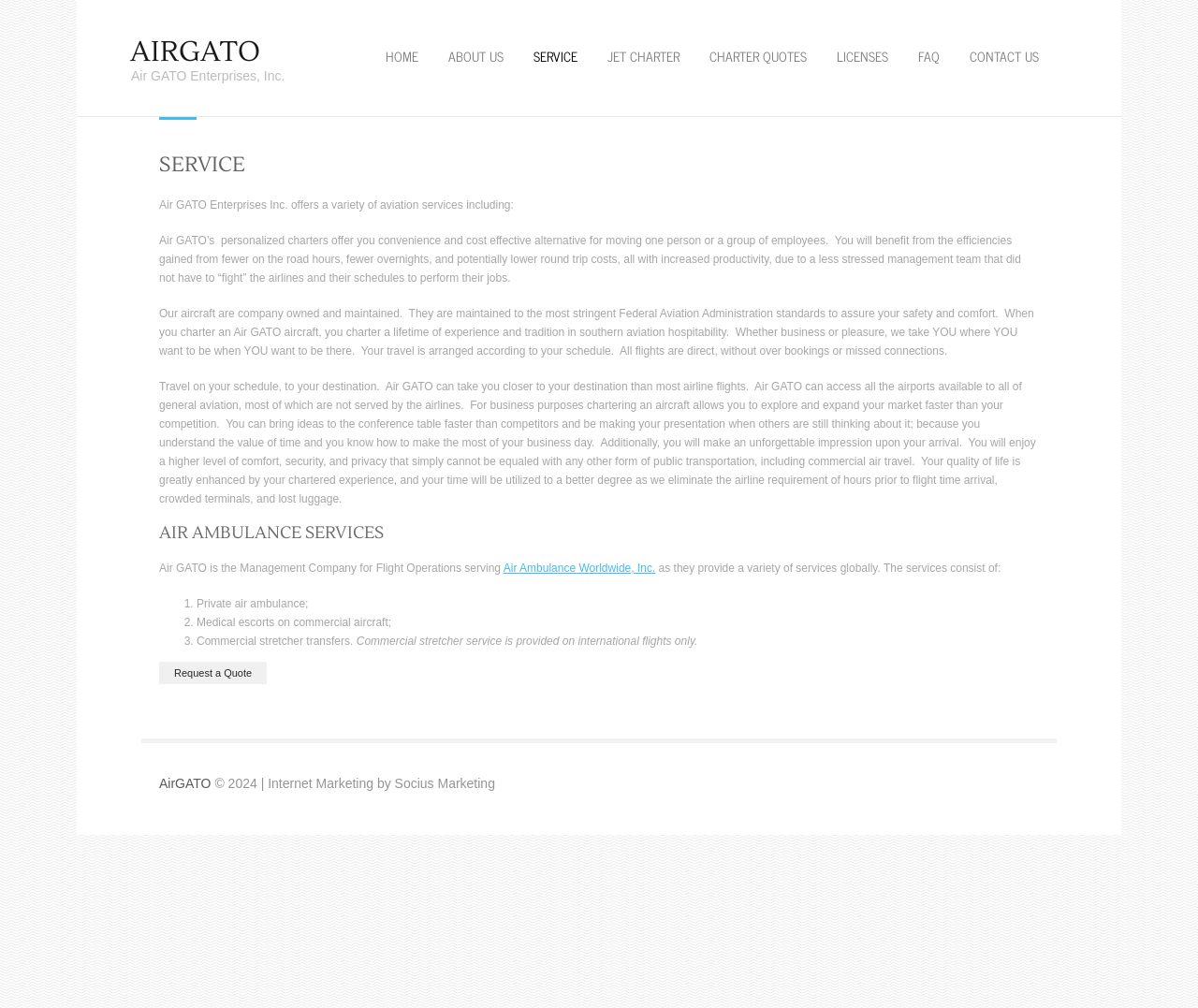What services does Air GATO offer?
Please answer the question with as much detail as possible using the screenshot.

According to the static text 'Air GATO Enterprises Inc. offers a variety of aviation services including:', Air GATO offers aviation services which include personalized charters, air ambulance services, and more.